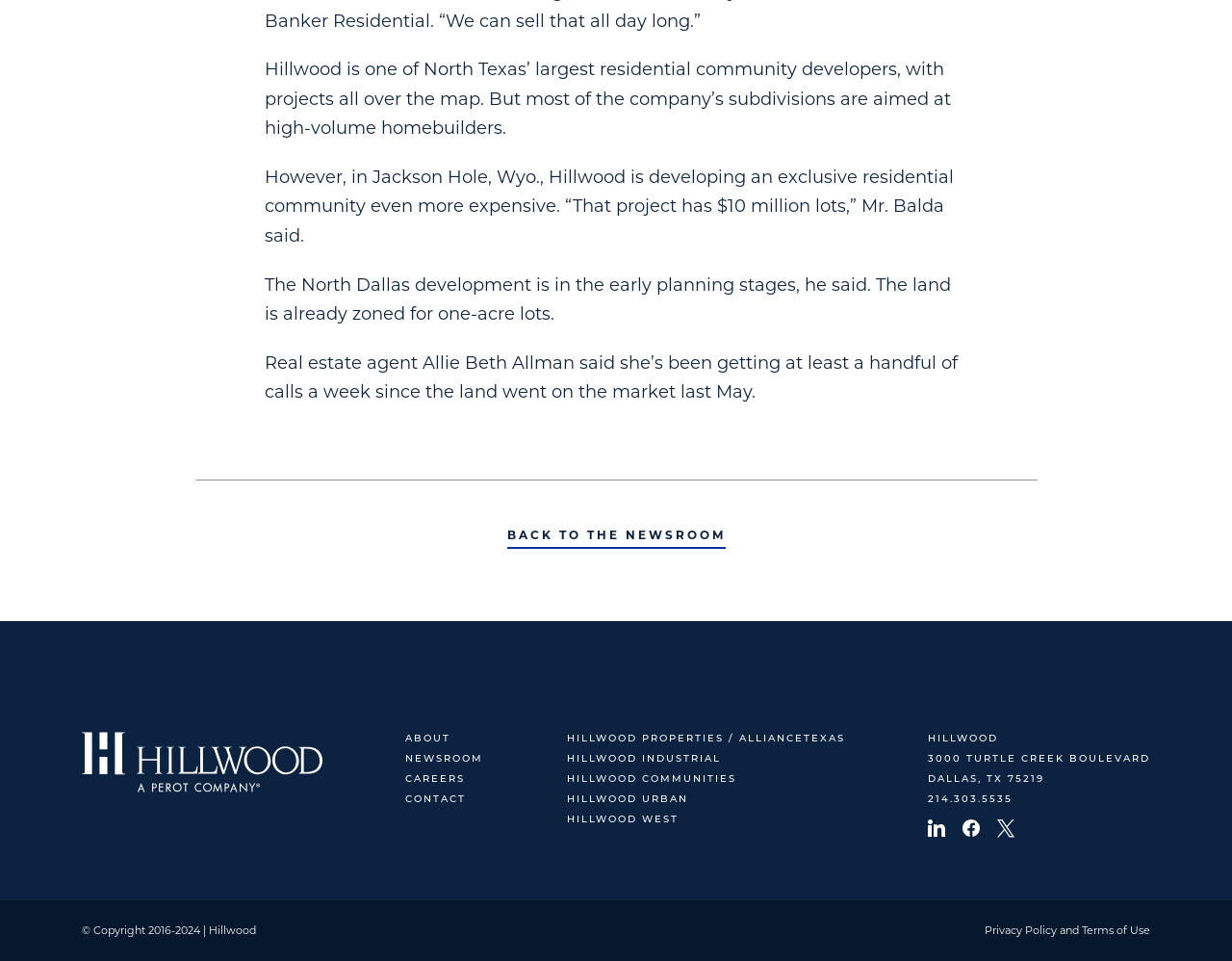What is the purpose of the North Dallas development?
Answer the question using a single word or phrase, according to the image.

Early planning stages